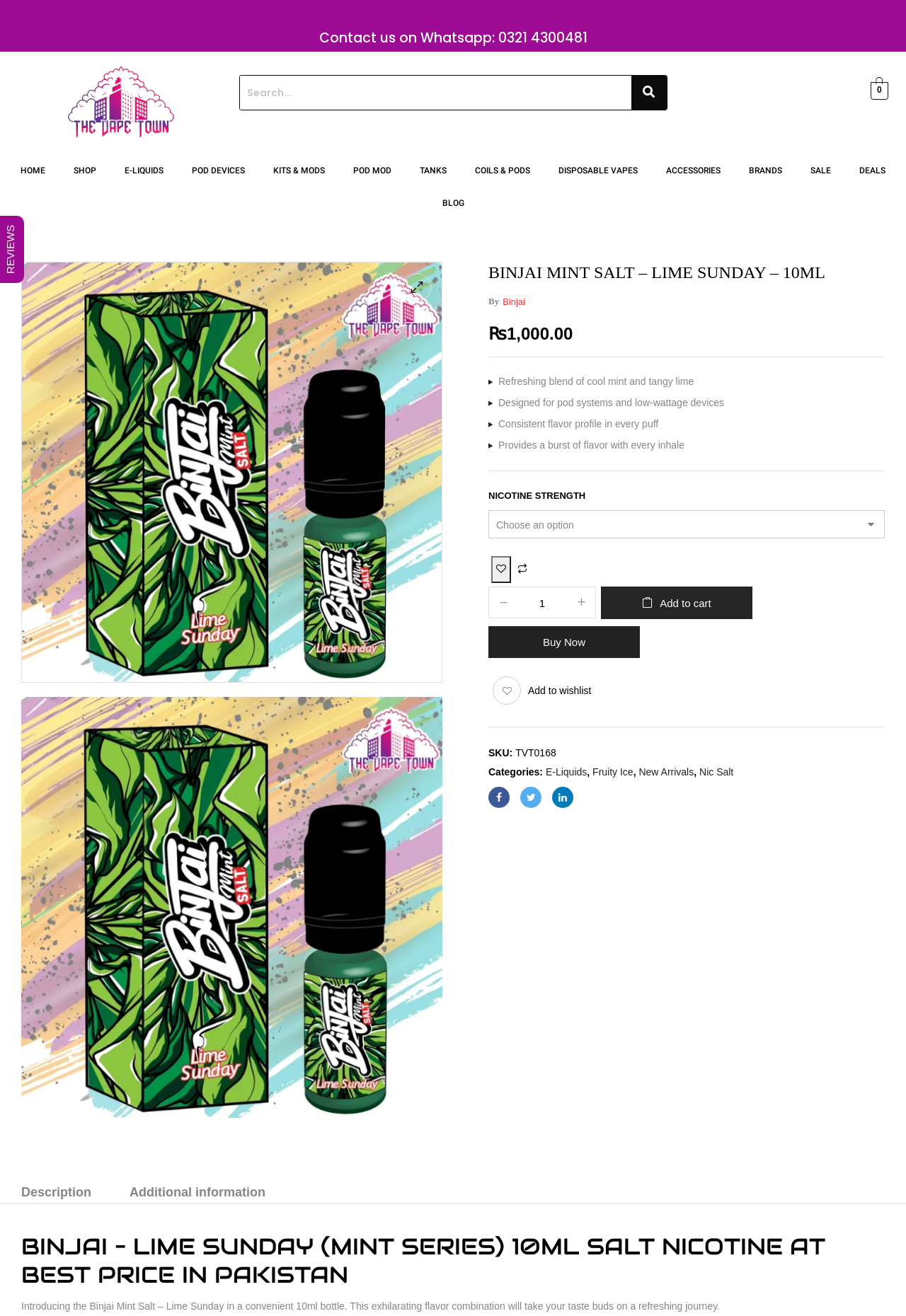Predict the bounding box of the UI element based on the description: "New Arrivals". The coordinates should be four float numbers between 0 and 1, formatted as [left, top, right, bottom].

[0.705, 0.582, 0.766, 0.591]